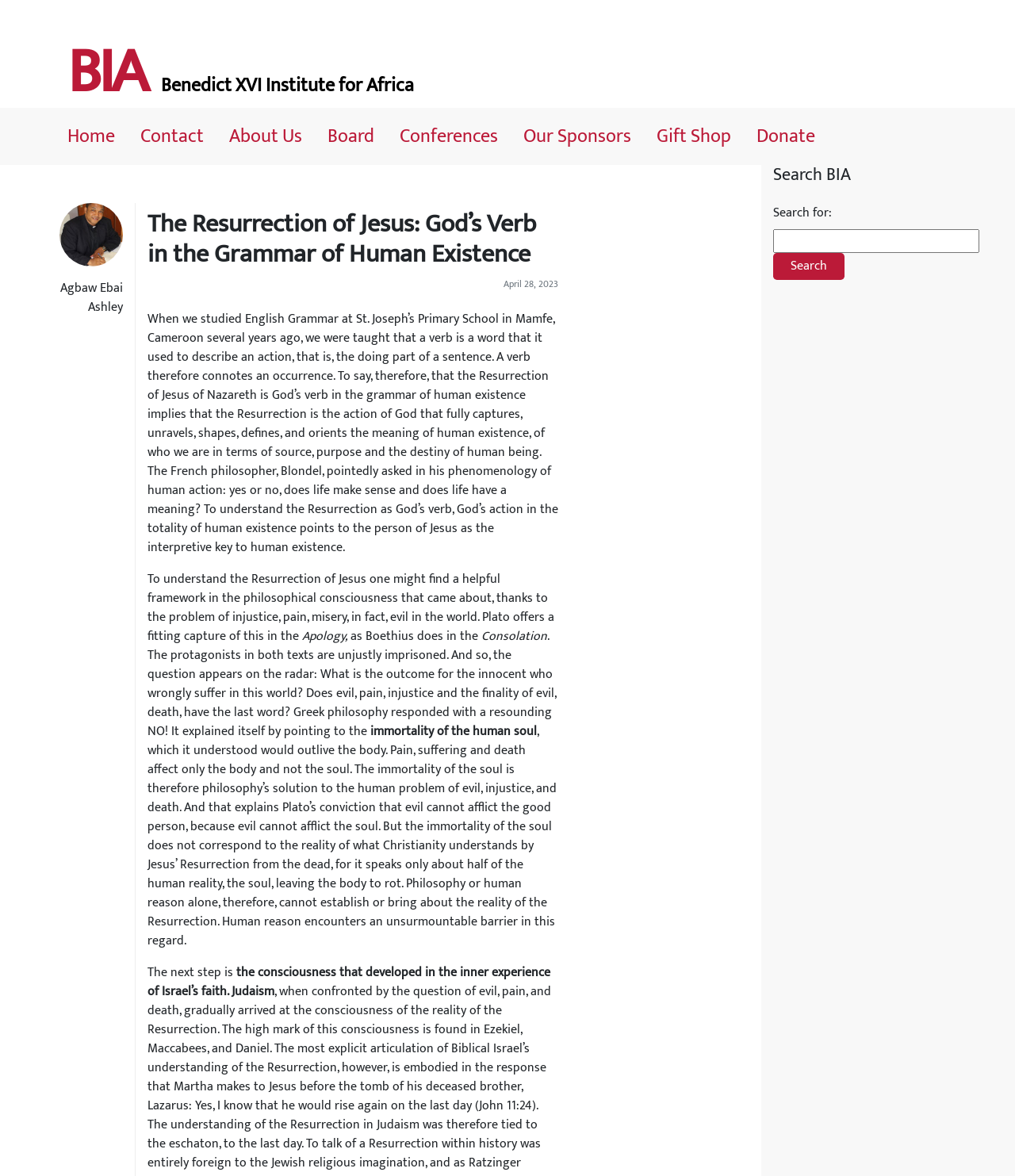Determine the bounding box coordinates for the area that needs to be clicked to fulfill this task: "Search for a keyword". The coordinates must be given as four float numbers between 0 and 1, i.e., [left, top, right, bottom].

[0.762, 0.195, 0.965, 0.215]